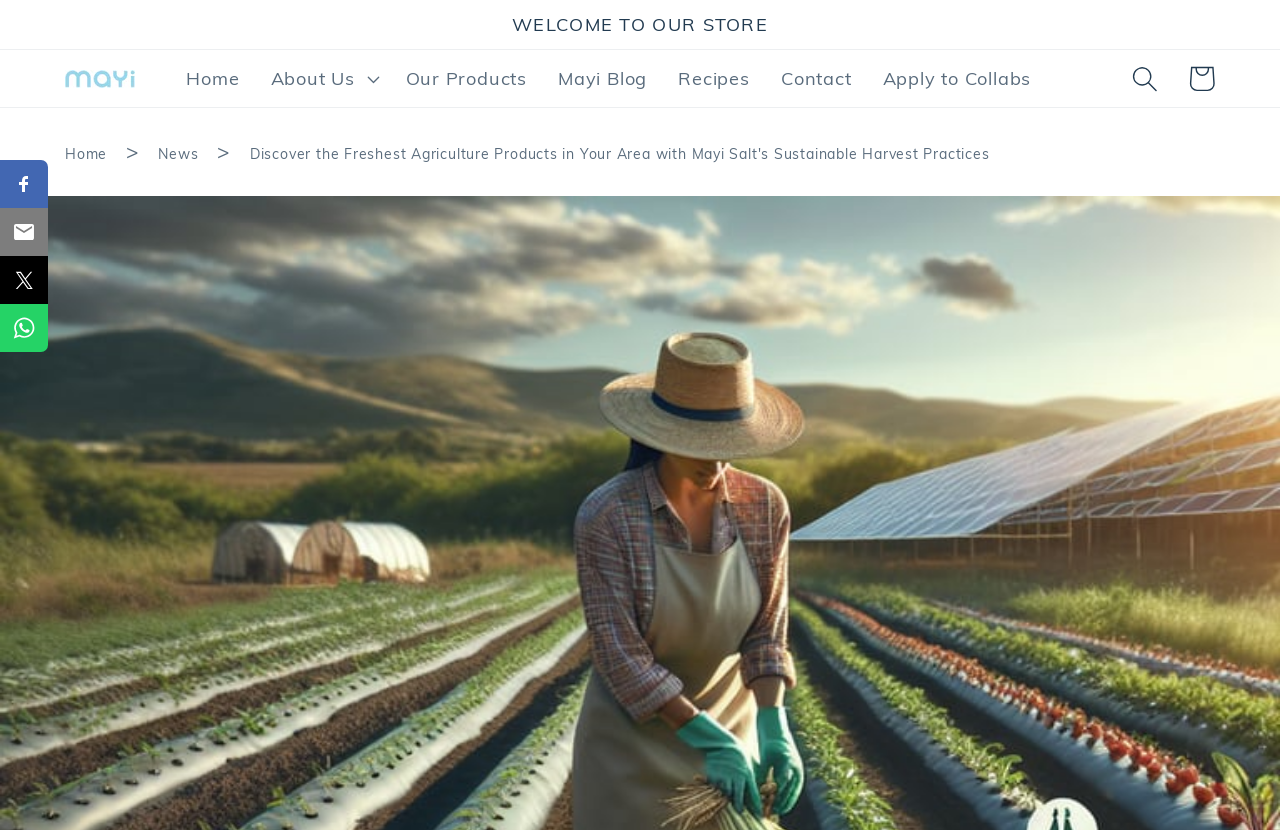Use a single word or phrase to respond to the question:
How many links are there in the navigation menu?

7